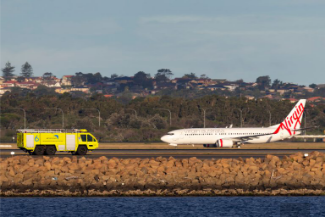What is the purpose of the yellow vehicle?
Answer the question with a single word or phrase, referring to the image.

Aircraft Rescue and Fire Fighting